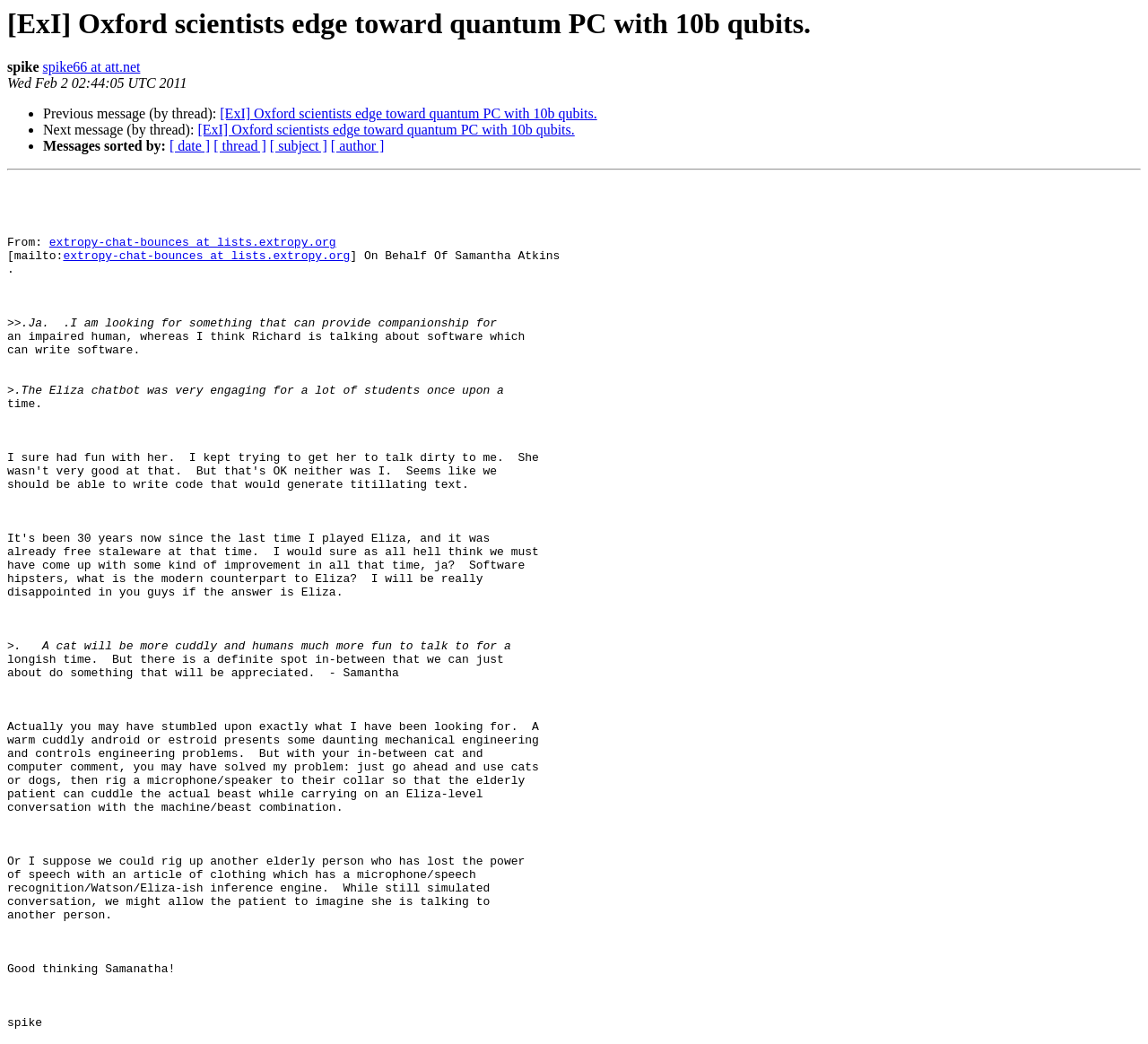Provide the bounding box coordinates of the section that needs to be clicked to accomplish the following instruction: "Click on the link to reply to the email."

[0.043, 0.226, 0.293, 0.239]